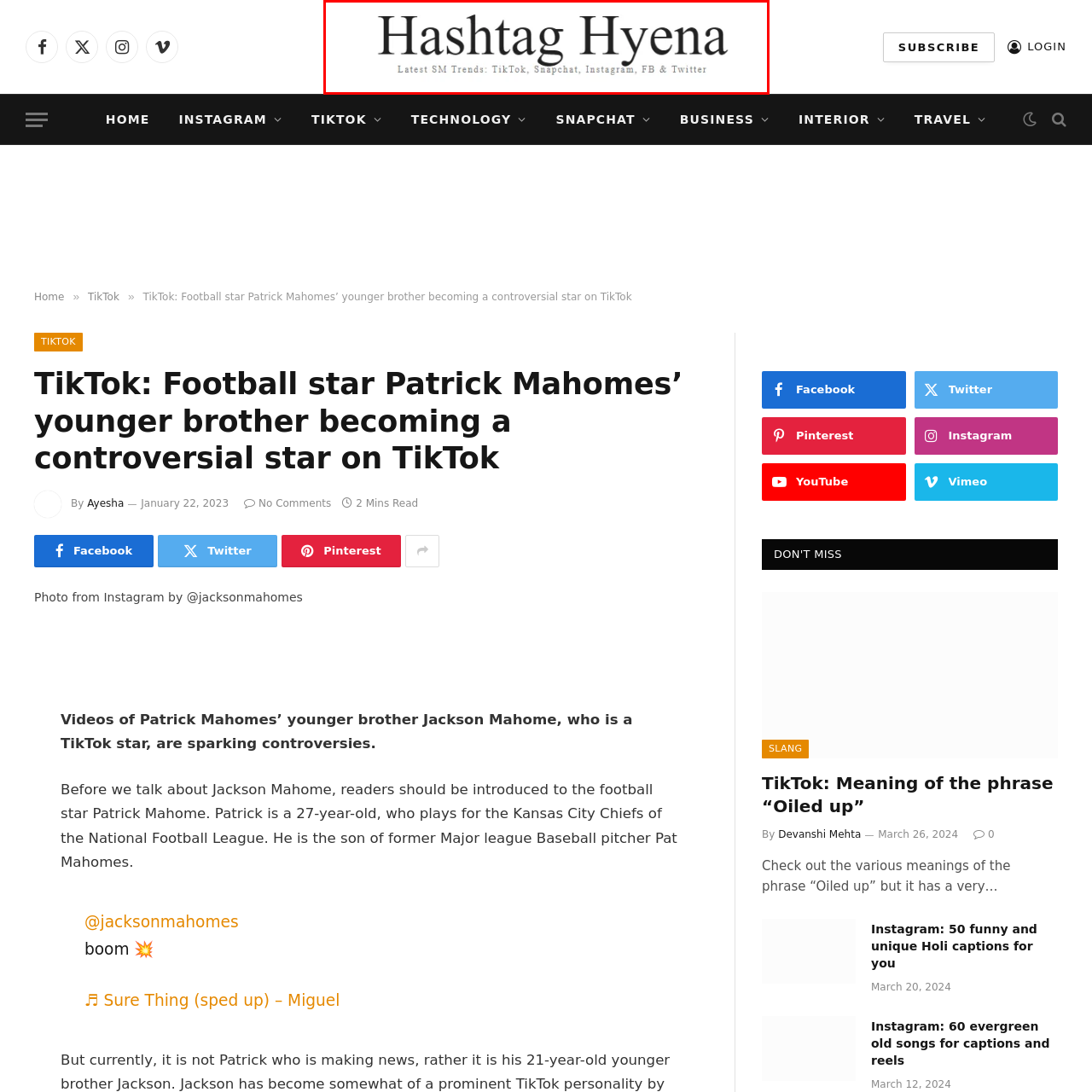What social media platforms are mentioned?
Inspect the image within the red bounding box and answer concisely using one word or a short phrase.

TikTok, Snapchat, Instagram, FB & Twitter